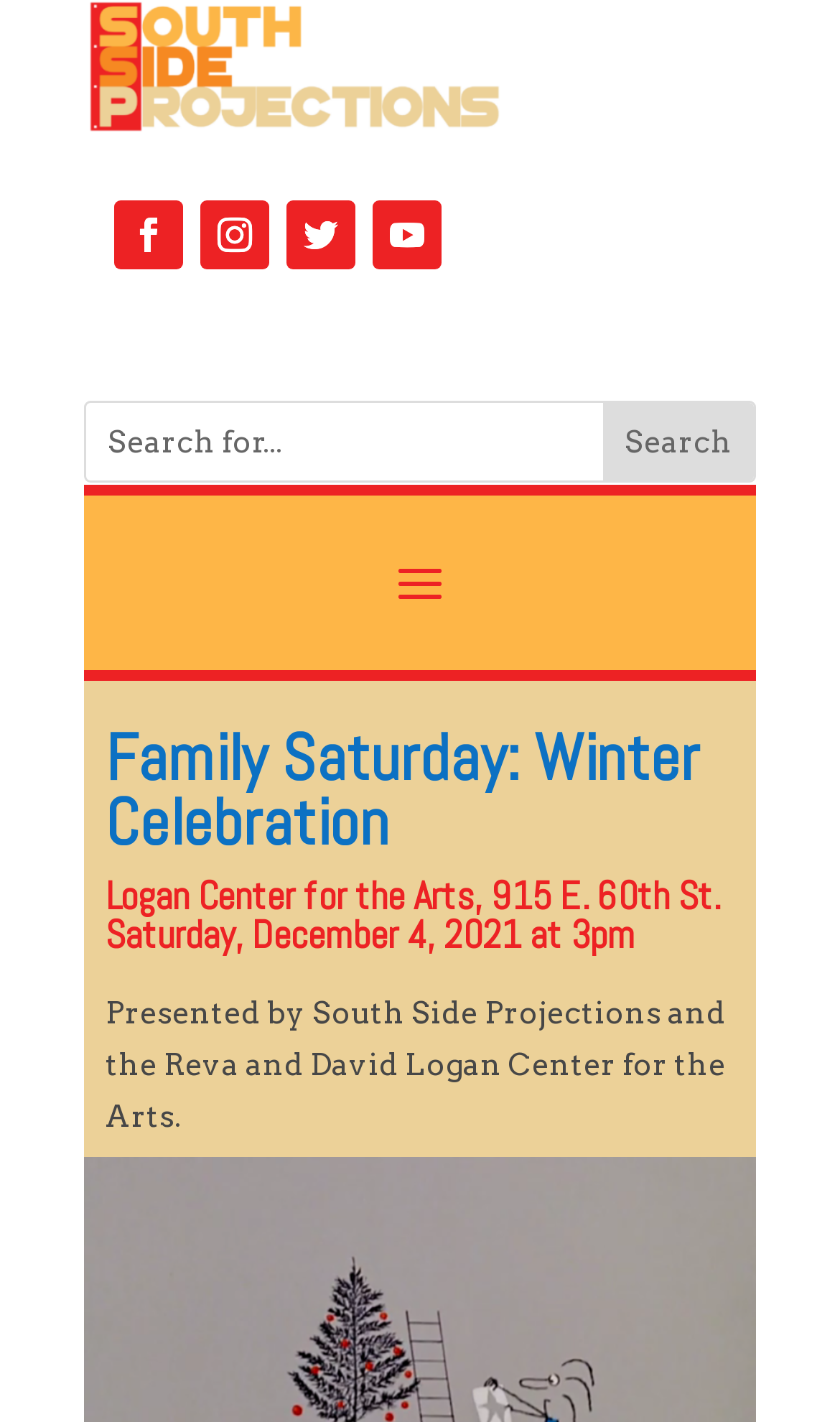What is the time of the Winter Celebration event?
Offer a detailed and exhaustive answer to the question.

I found the answer by looking at the second heading element, which contains the time of the event, 'Logan Center for the Arts, 915 E. 60th St. Saturday, December 4, 2021 at 3pm'.